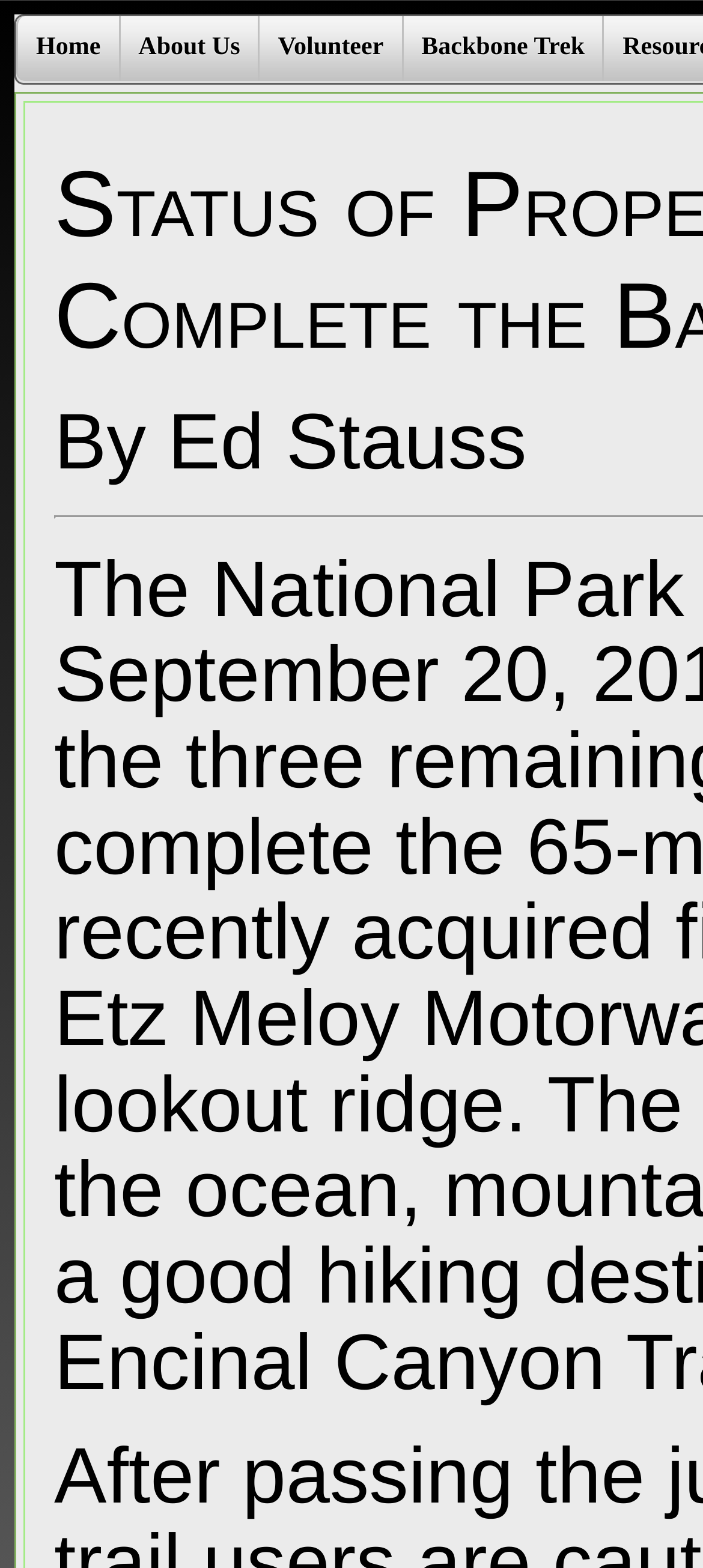Locate the UI element described as follows: "Home". Return the bounding box coordinates as four float numbers between 0 and 1 in the order [left, top, right, bottom].

[0.023, 0.01, 0.169, 0.052]